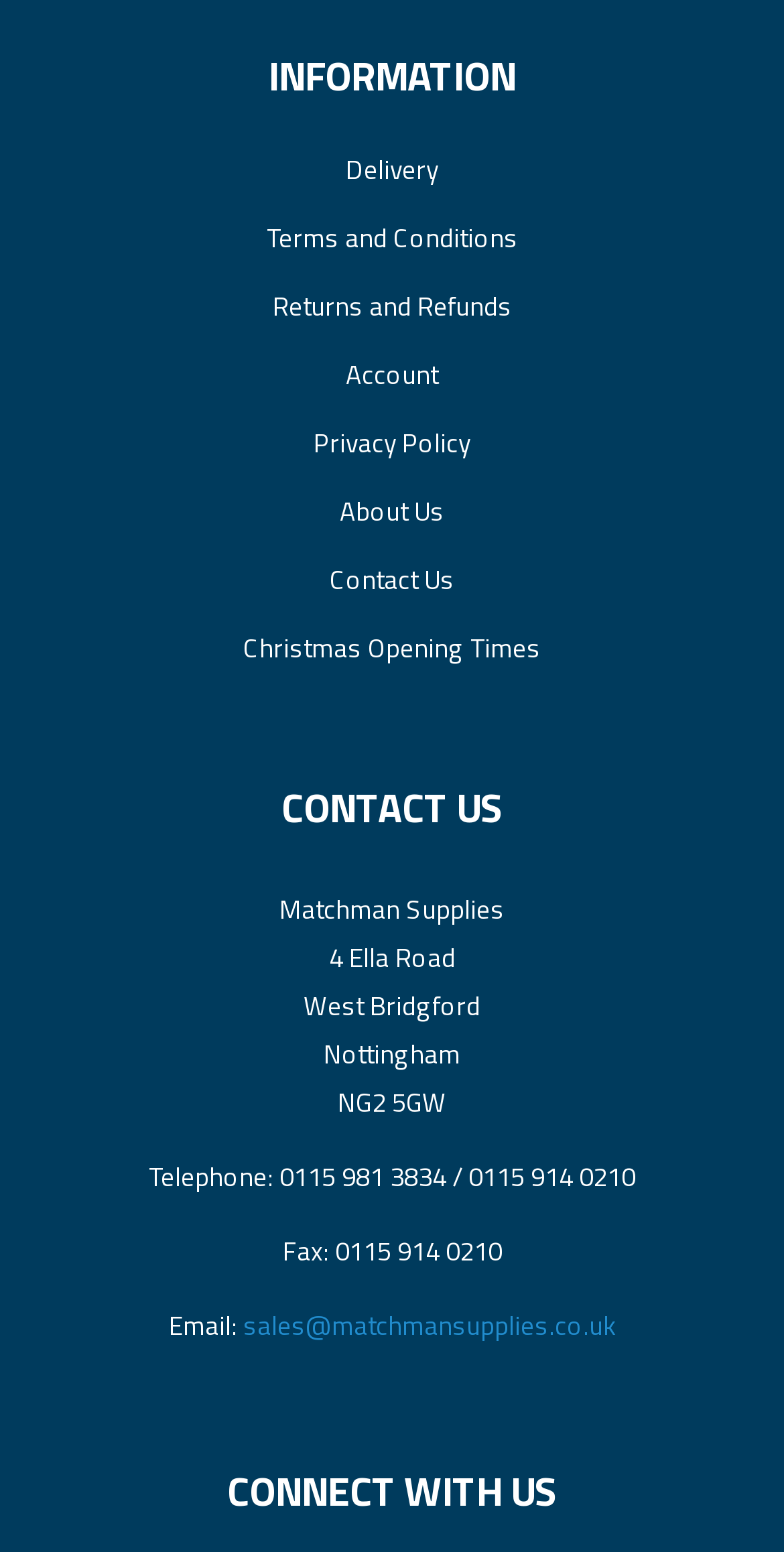Determine the bounding box for the UI element described here: "Carp".

[0.465, 0.035, 0.535, 0.061]